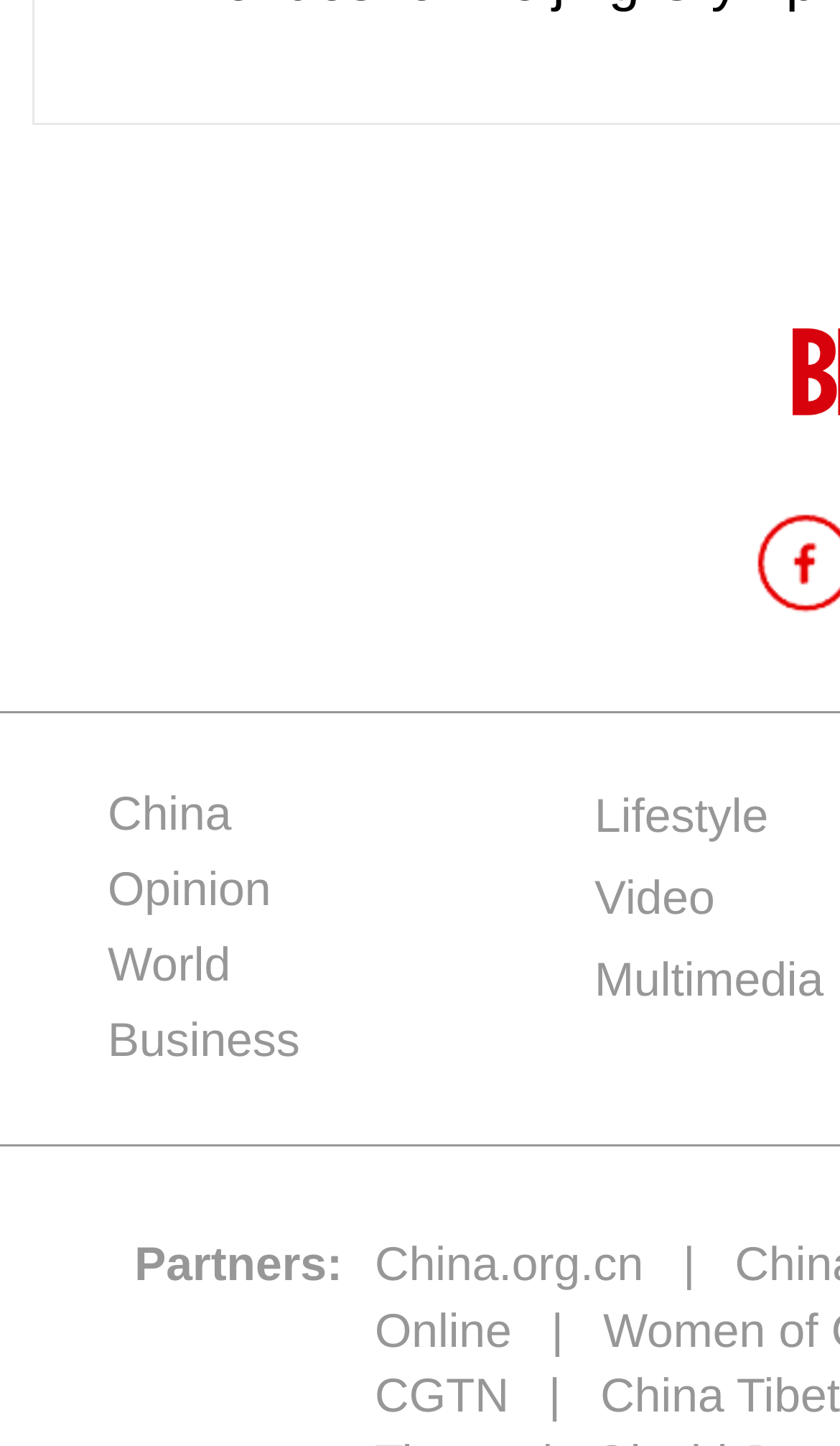Please answer the following question using a single word or phrase: 
What is the website's domain name?

China.org.cn